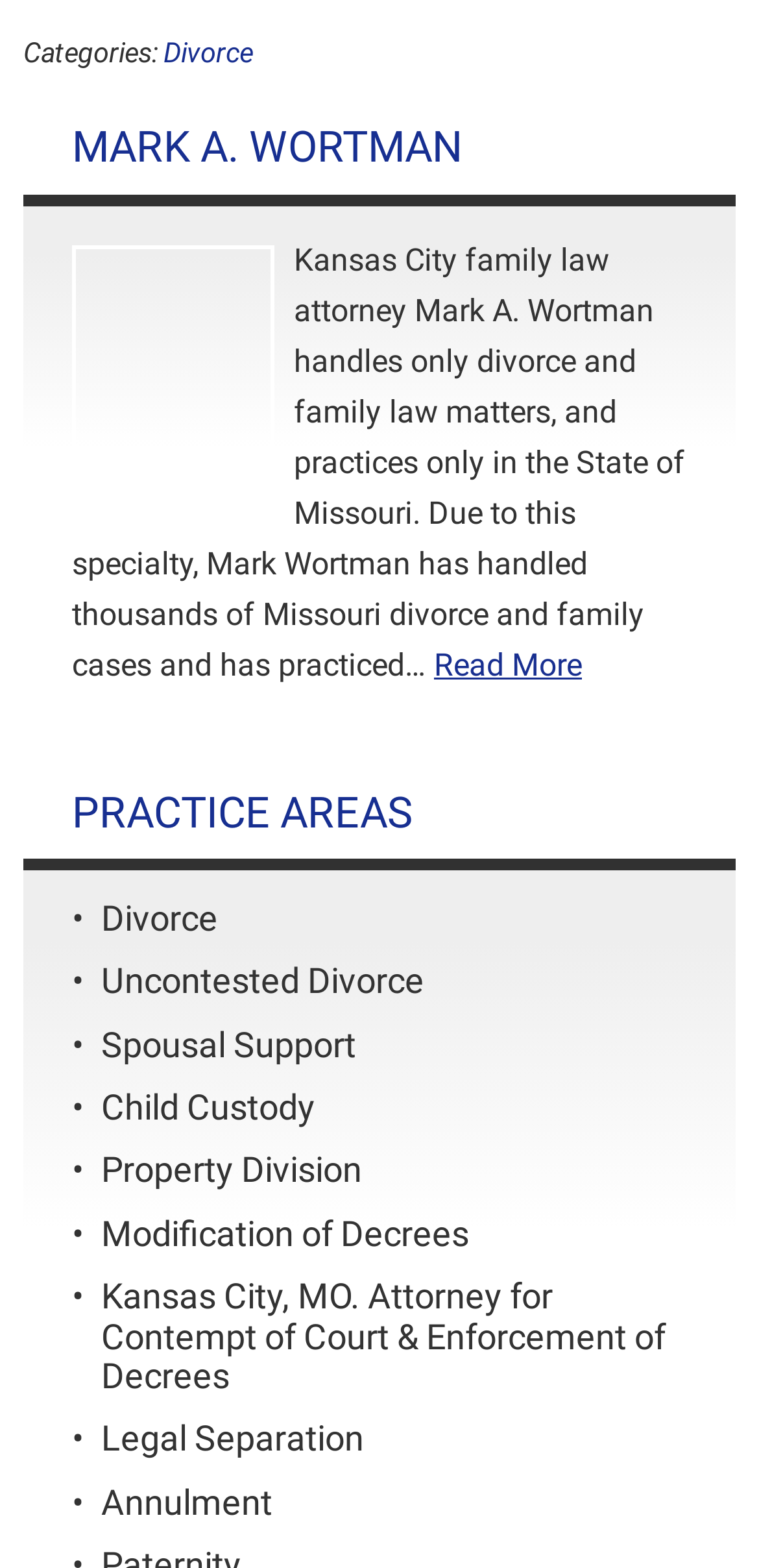Locate the bounding box coordinates of the clickable element to fulfill the following instruction: "Read more about Mark A. Wortman's profile". Provide the coordinates as four float numbers between 0 and 1 in the format [left, top, right, bottom].

[0.572, 0.412, 0.767, 0.435]